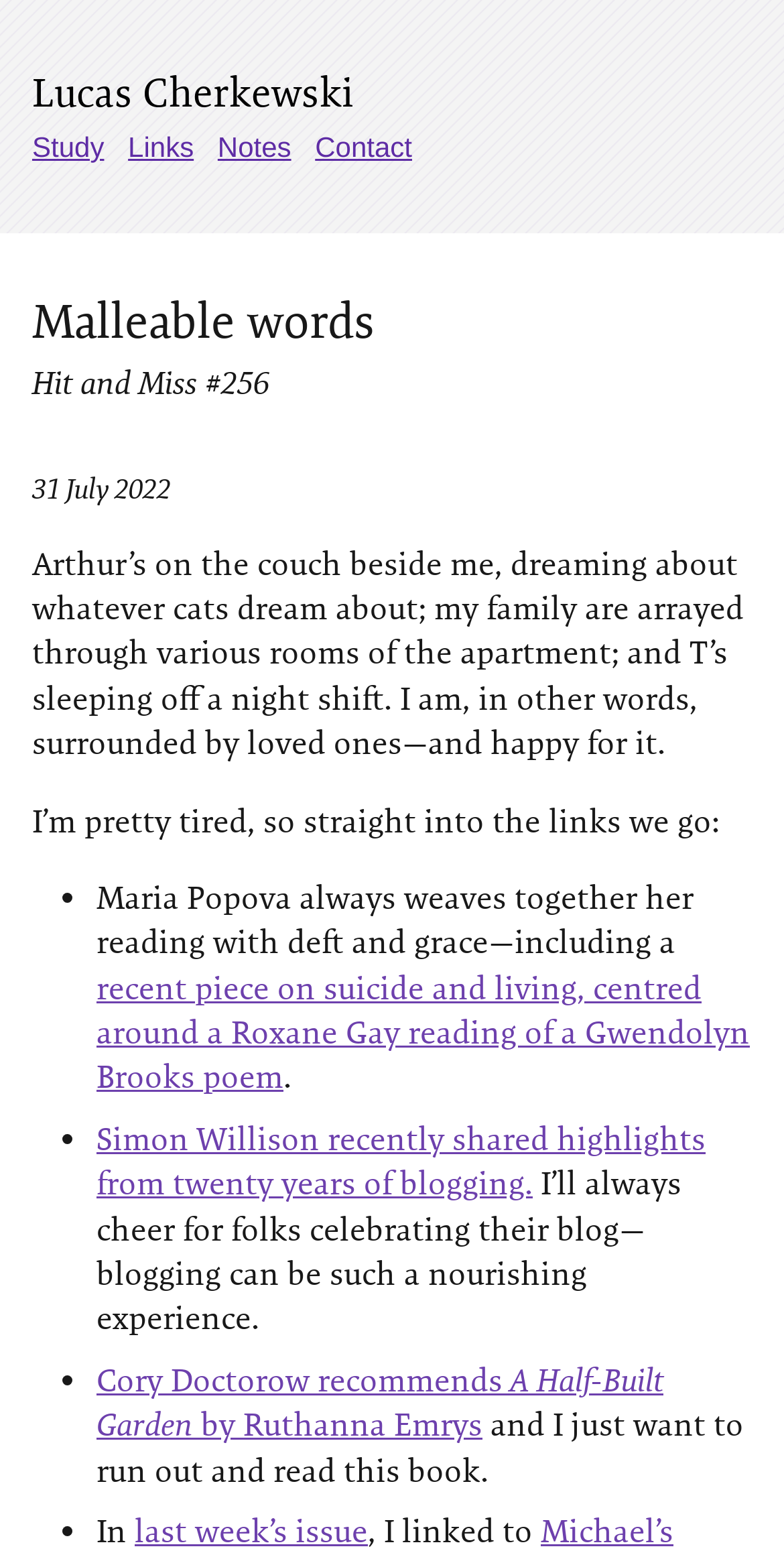Use the information in the screenshot to answer the question comprehensively: What is the date of the latest article?

The date of the latest article is mentioned in the time element, which is '31 July 2022'. This date is associated with the article 'Hit and Miss #256'.